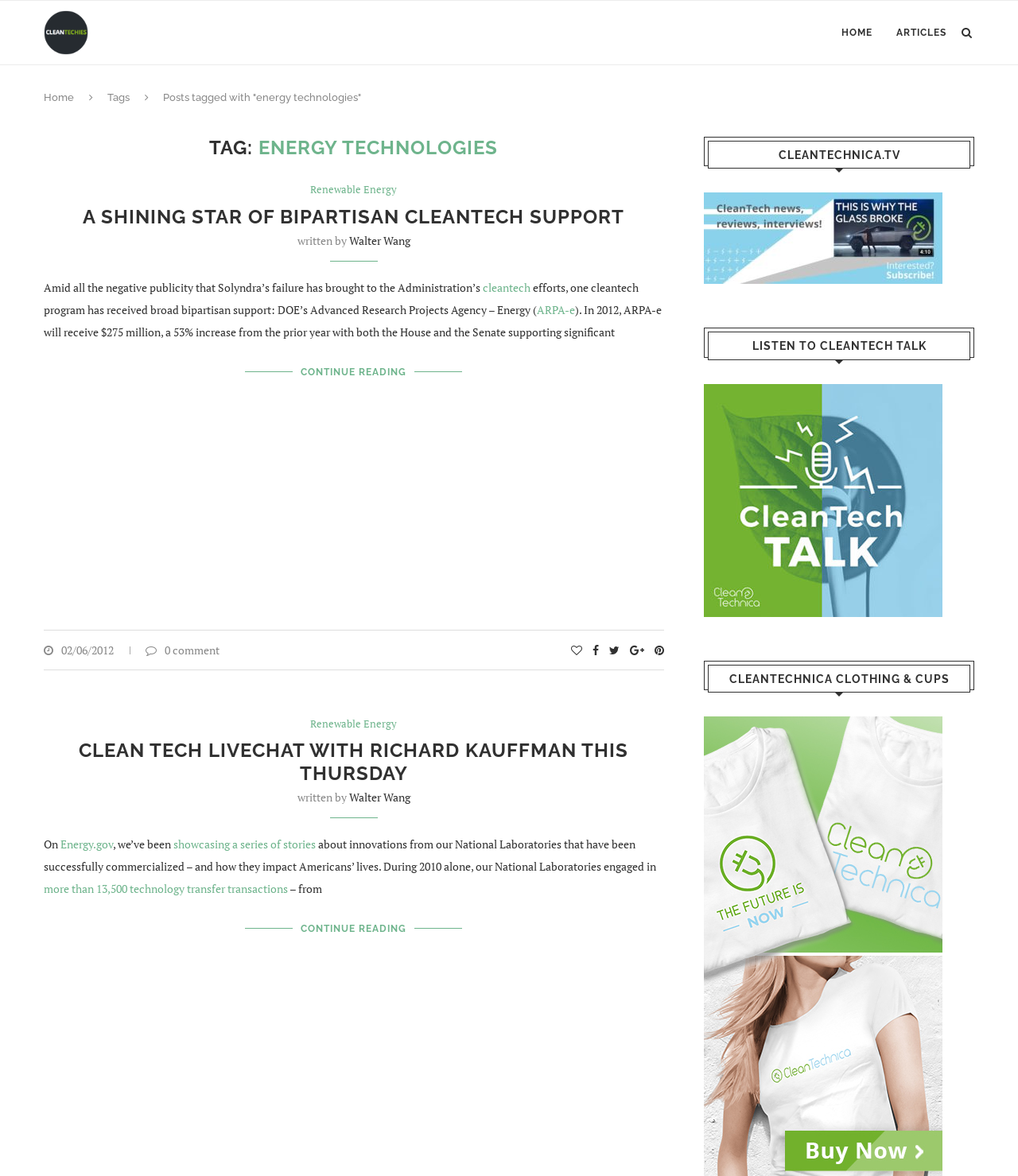Can you find the bounding box coordinates for the element to click on to achieve the instruction: "Click on the 'CONTINUE READING' link"?

[0.296, 0.307, 0.4, 0.326]